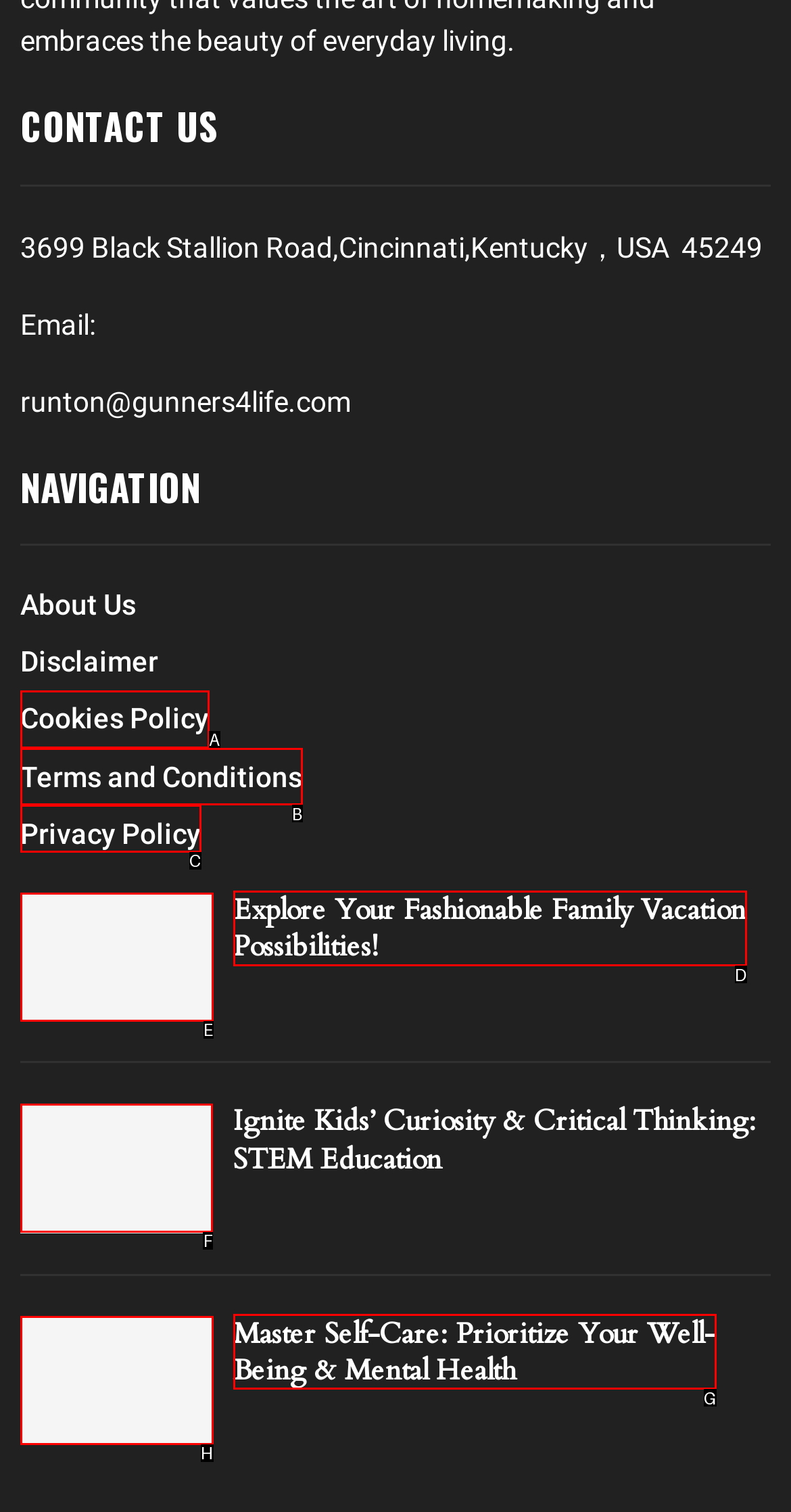Point out which UI element to click to complete this task: ignite kids curiosity and critical thinking
Answer with the letter corresponding to the right option from the available choices.

F